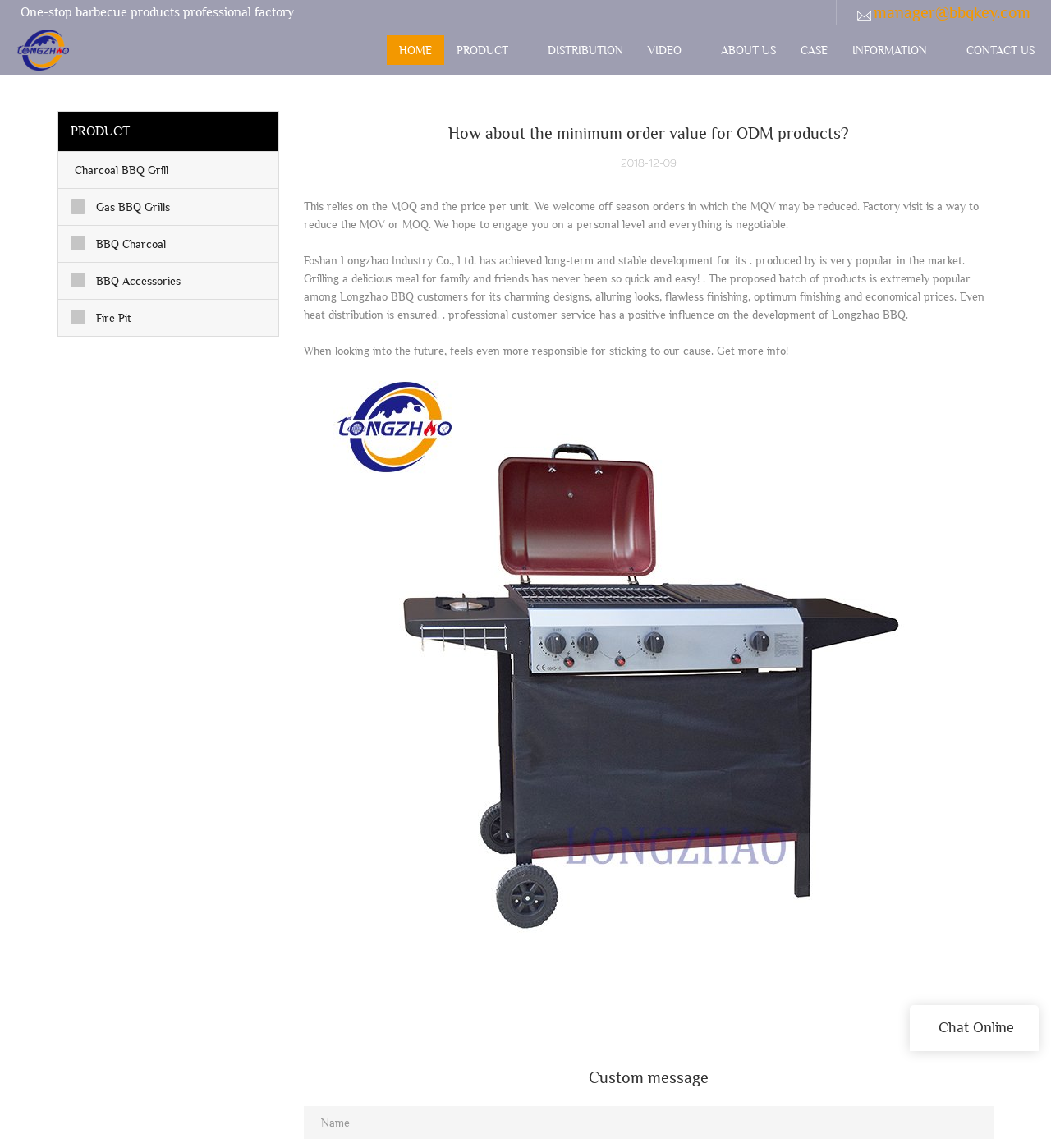Determine the bounding box coordinates (top-left x, top-left y, bottom-right x, bottom-right y) of the UI element described in the following text: alt="Logo | Longzhao BBQ"

[0.016, 0.037, 0.066, 0.048]